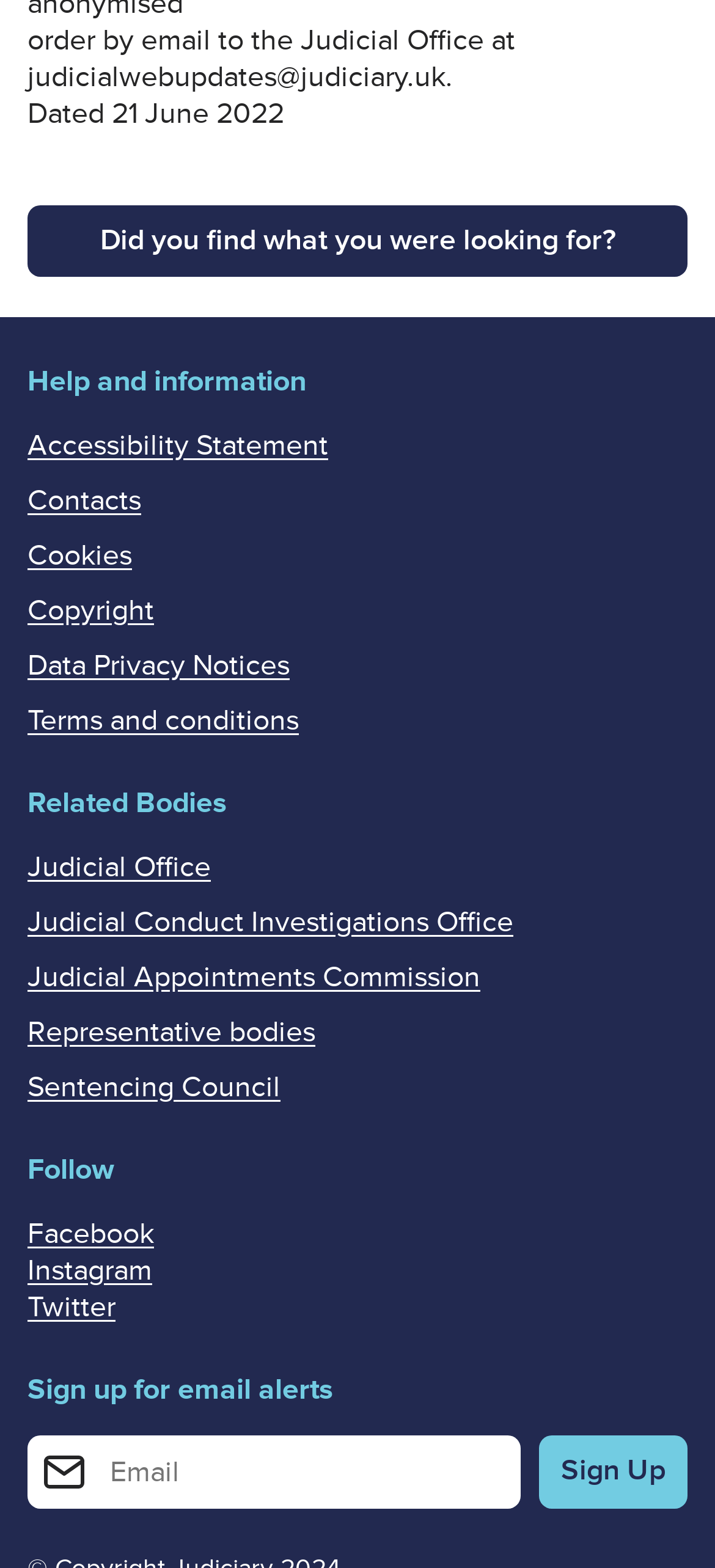How many social media links are available on the webpage?
Answer the question in a detailed and comprehensive manner.

The webpage has three social media links, namely 'Facebook', 'Instagram', and 'Twitter', which are located under the 'Follow' heading.